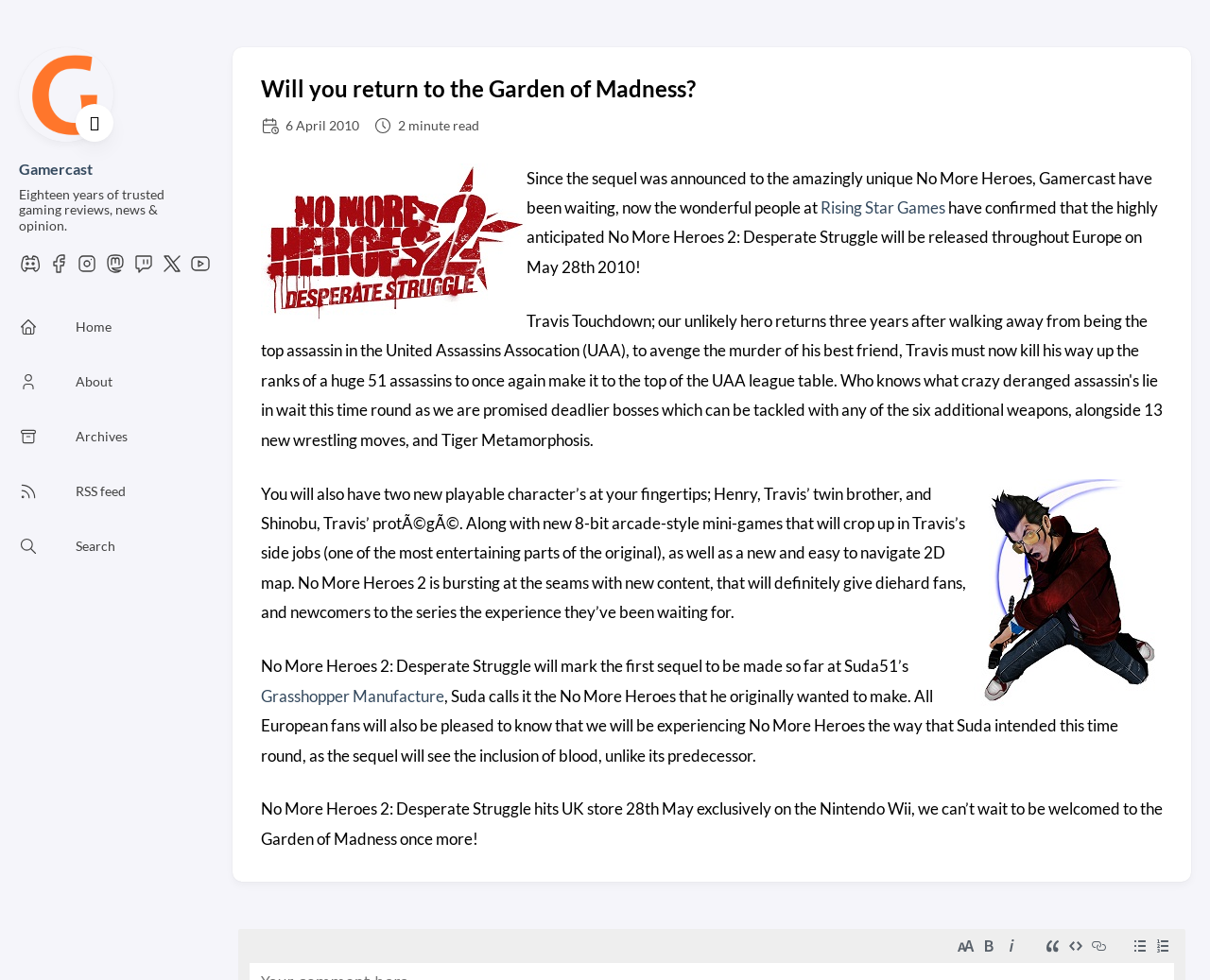What is the release date of No More Heroes 2: Desperate Struggle in Europe?
Using the image as a reference, answer with just one word or a short phrase.

May 28th 2010